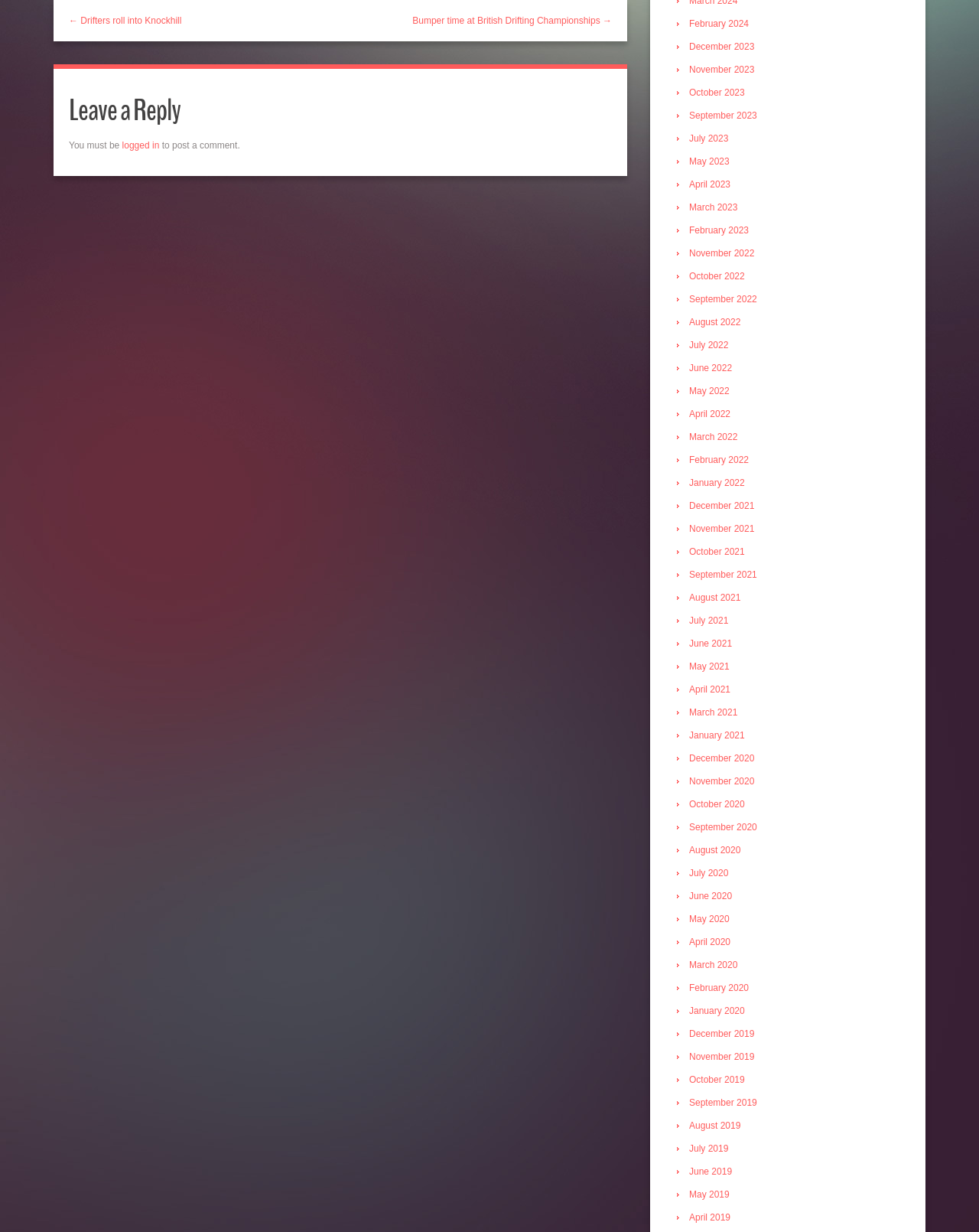Please study the image and answer the question comprehensively:
What is required to post a comment on this webpage?

The static text 'You must be' followed by a link 'logged in' suggests that users need to be logged in to perform some action, which is implied to be posting a comment by the 'Leave a Reply' heading.